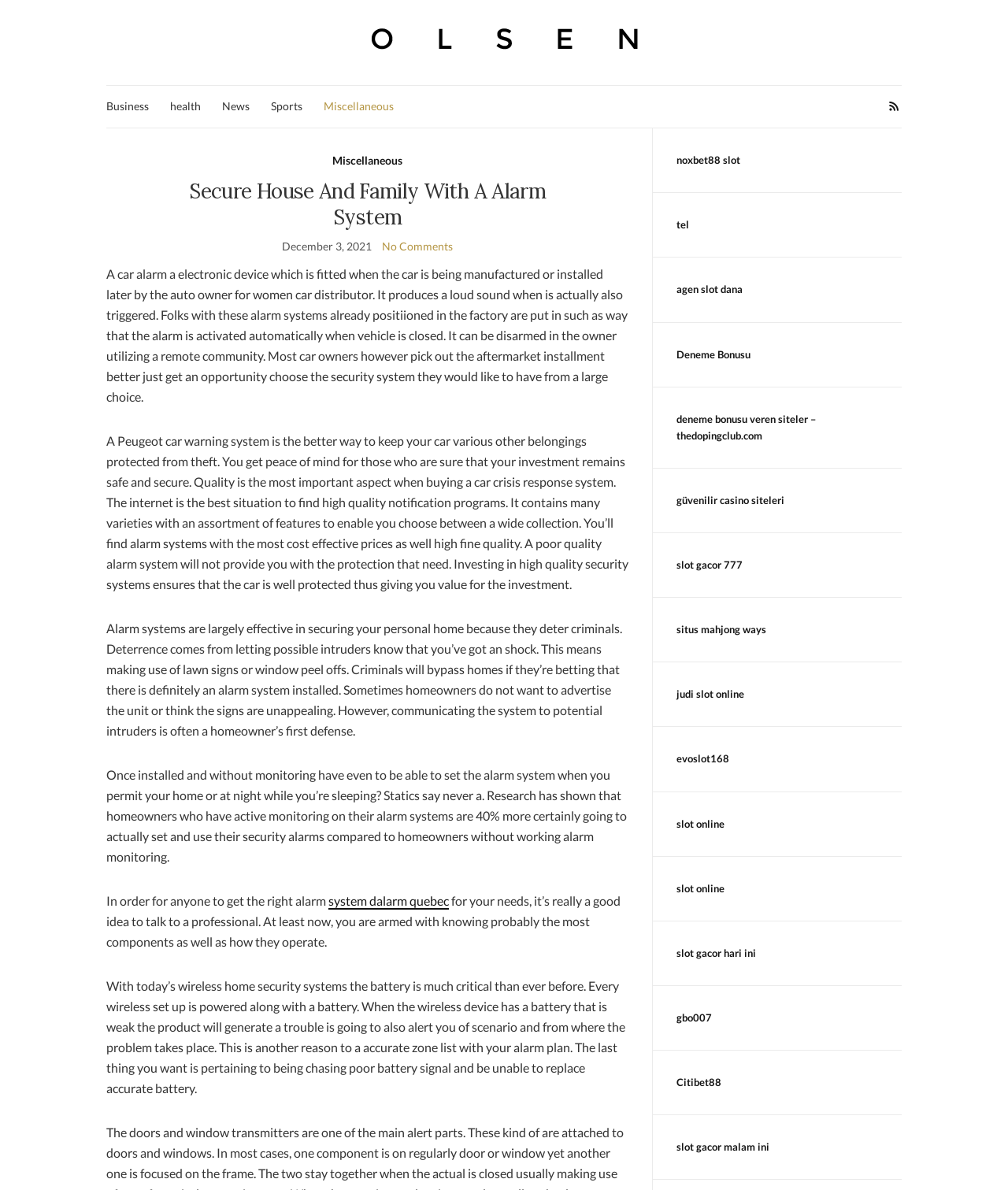Why is it important to have a high-quality alarm system?
Please provide a single word or phrase based on the screenshot.

To ensure protection